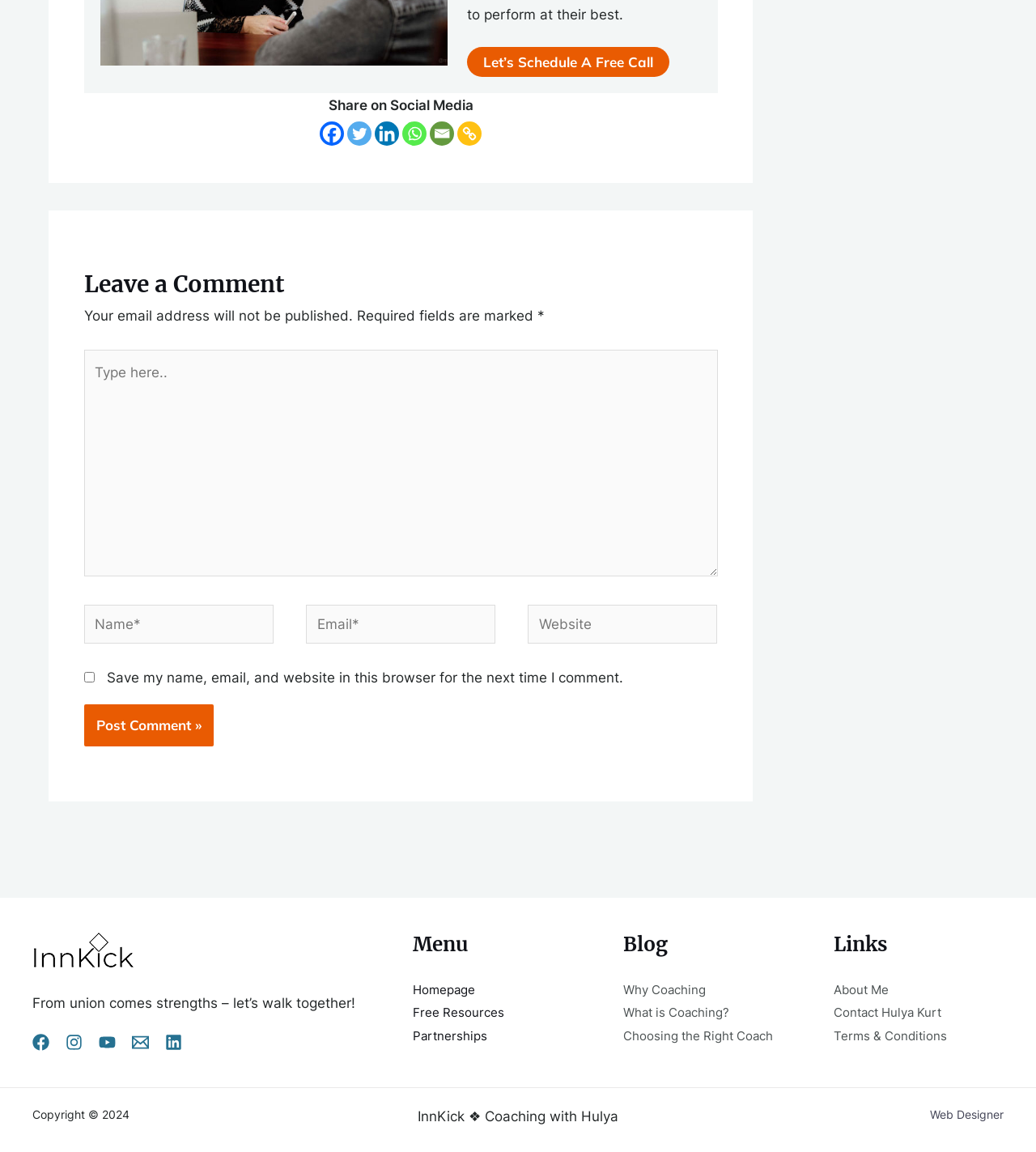What is the text of the heading above the comment form?
Please provide a comprehensive and detailed answer to the question.

The heading above the comment form is 'Leave a Comment', which suggests that this section of the webpage is for users to leave comments or feedback.